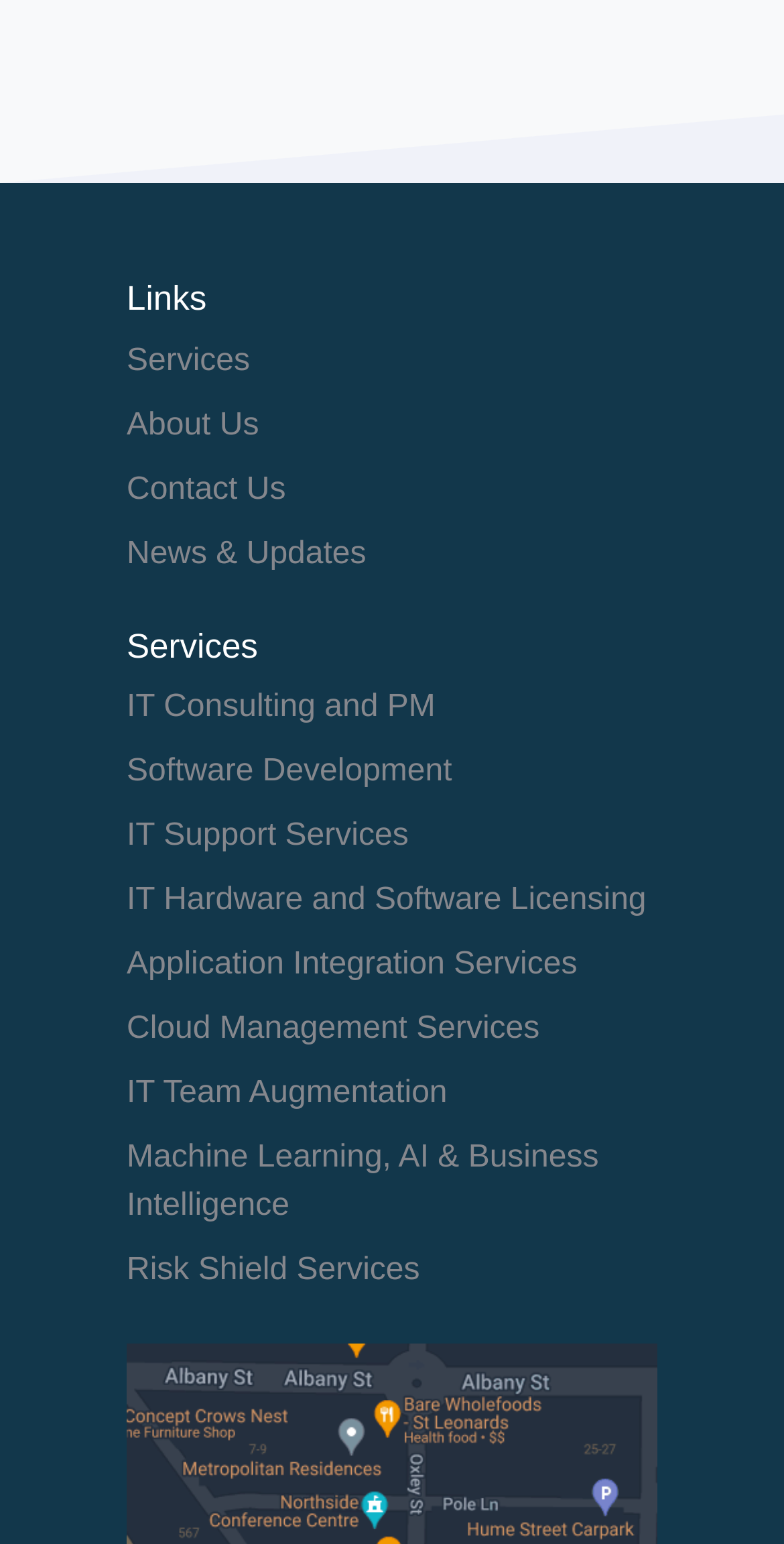Please identify the bounding box coordinates of the element's region that needs to be clicked to fulfill the following instruction: "Go to About Us". The bounding box coordinates should consist of four float numbers between 0 and 1, i.e., [left, top, right, bottom].

[0.162, 0.264, 0.33, 0.286]